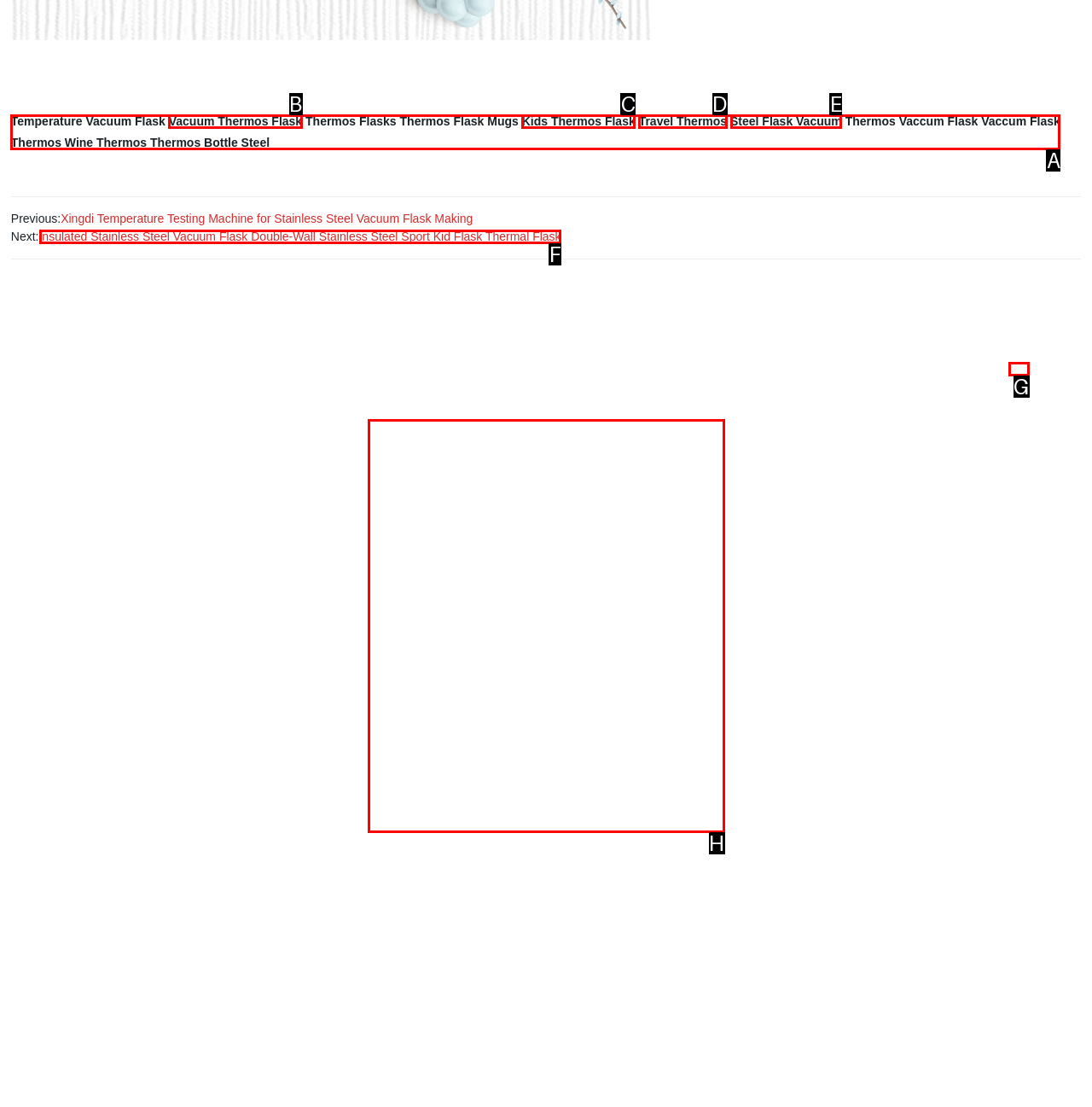Specify which HTML element I should click to complete this instruction: View Insulated Stainless Steel Vacuum Flask Double-Wall Stainless Steel Sport Kid Flask Thermal Flask Answer with the letter of the relevant option.

F